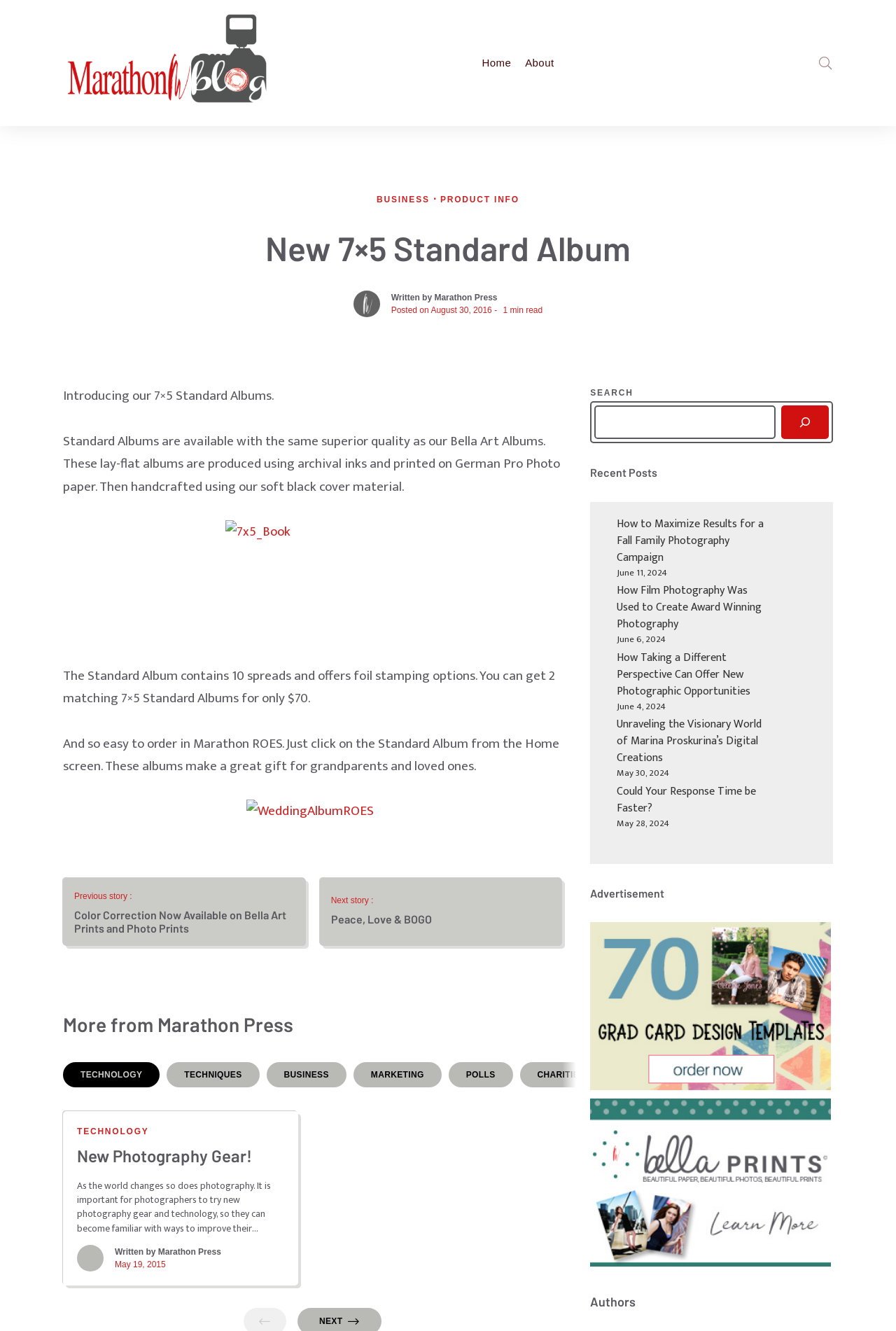Respond concisely with one word or phrase to the following query:
What is the text of the first heading on the webpage?

New 7×5 Standard Album